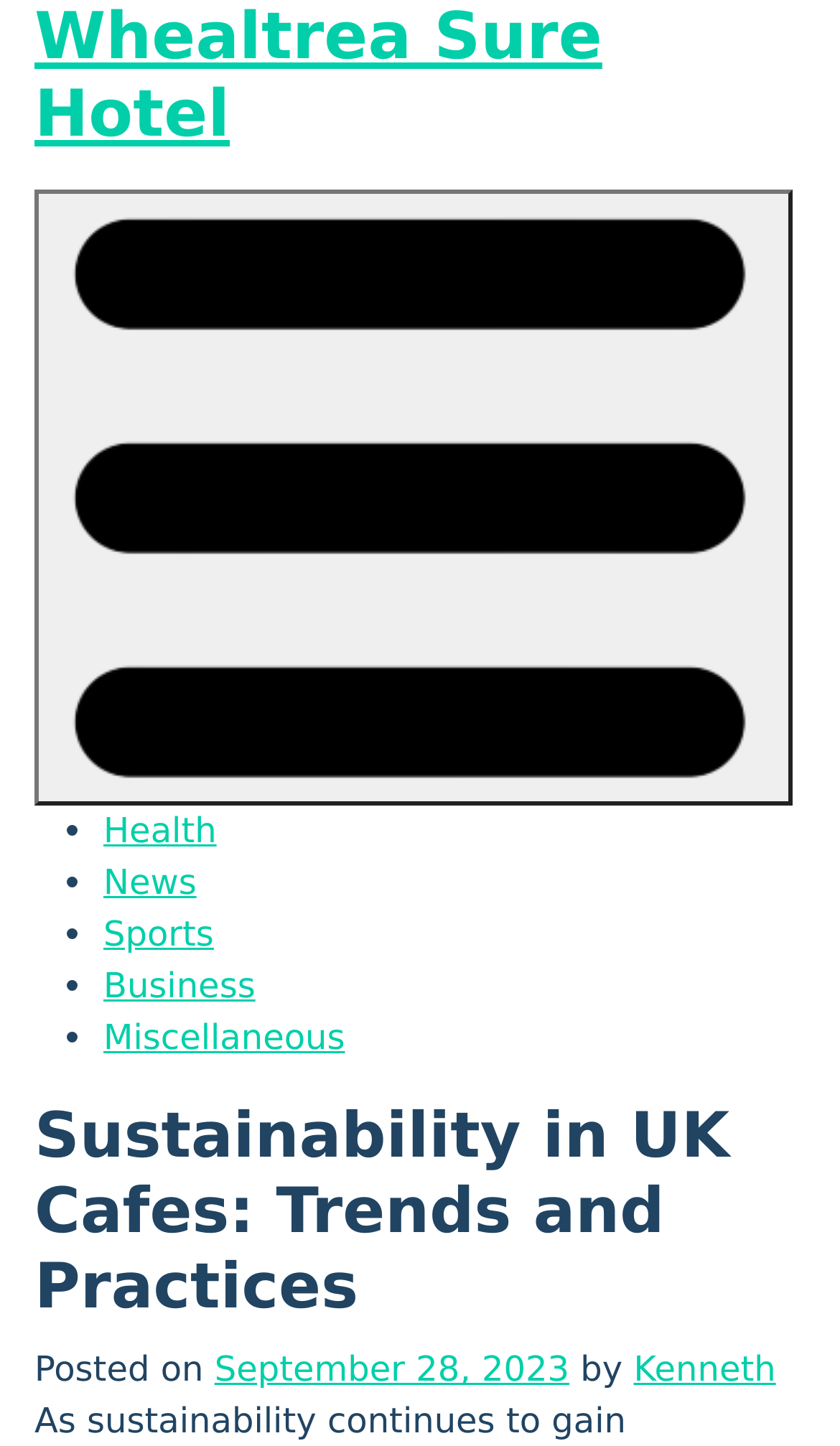Please identify the bounding box coordinates of the element's region that needs to be clicked to fulfill the following instruction: "Read the article posted on September 28, 2023". The bounding box coordinates should consist of four float numbers between 0 and 1, i.e., [left, top, right, bottom].

[0.255, 0.933, 0.678, 0.961]